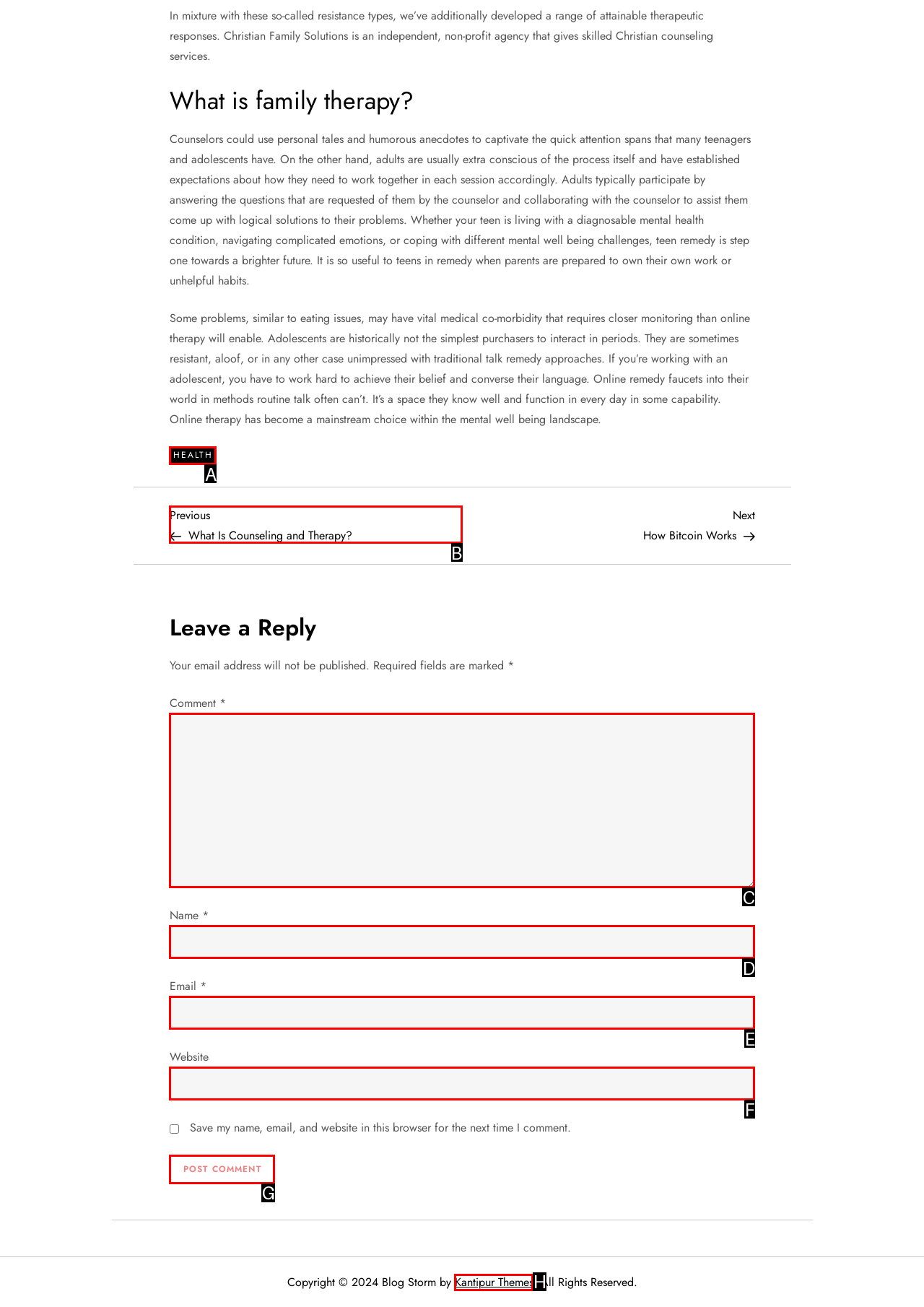Find the option you need to click to complete the following instruction: Click the 'Previous Post' link
Answer with the corresponding letter from the choices given directly.

B